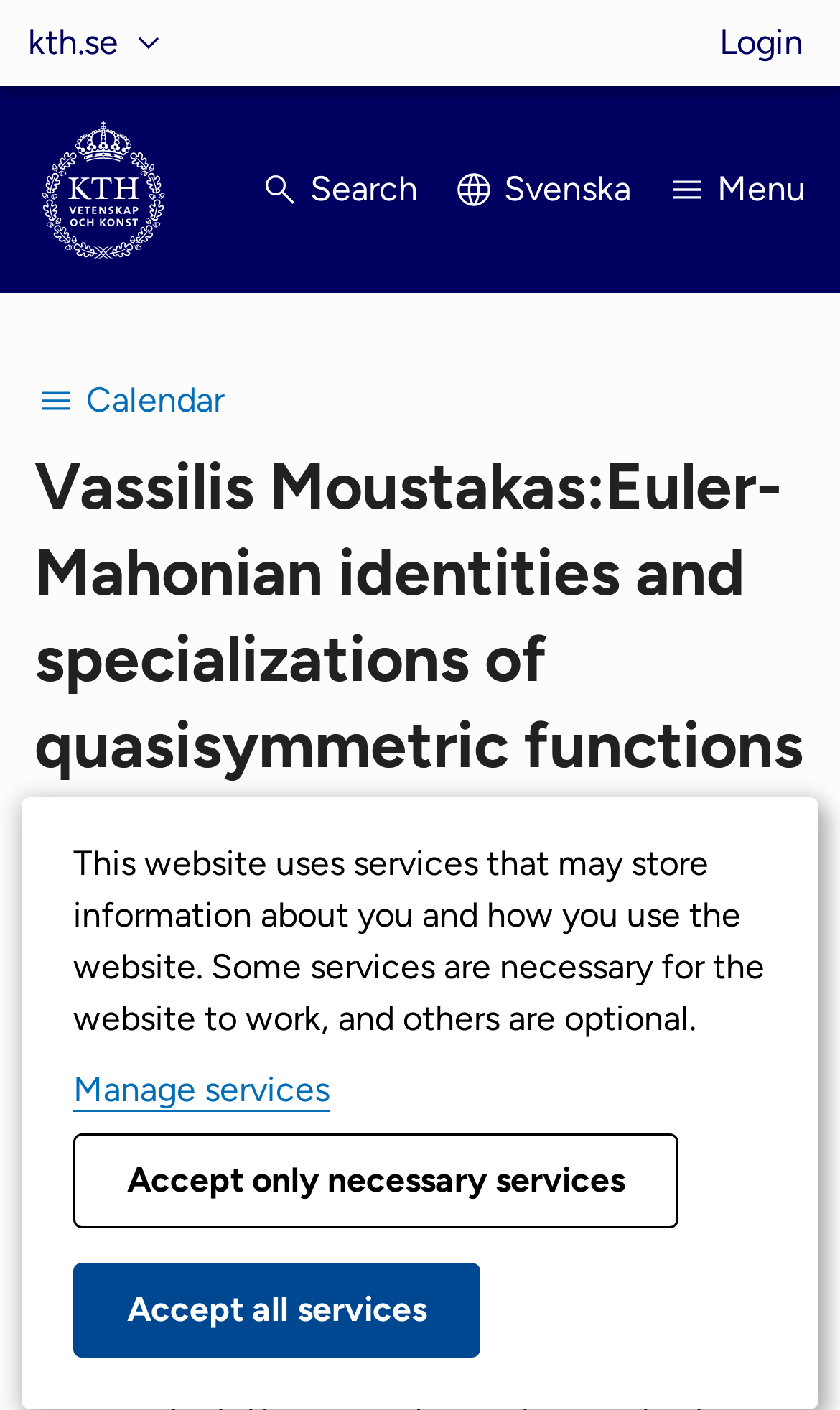Determine the bounding box coordinates for the region that must be clicked to execute the following instruction: "Visit the blog".

None